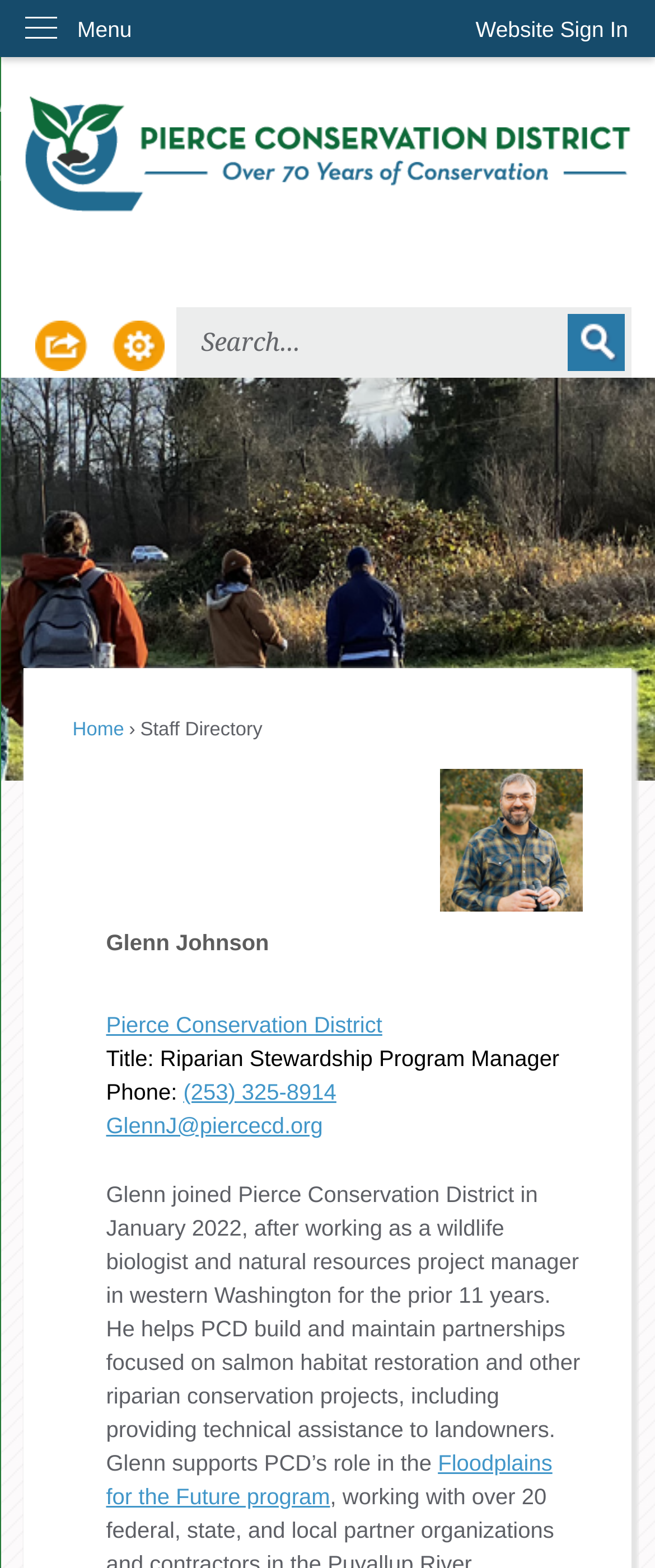Find the bounding box coordinates for the HTML element described in this sentence: "Menu". Provide the coordinates as four float numbers between 0 and 1, in the format [left, top, right, bottom].

[0.0, 0.0, 0.235, 0.036]